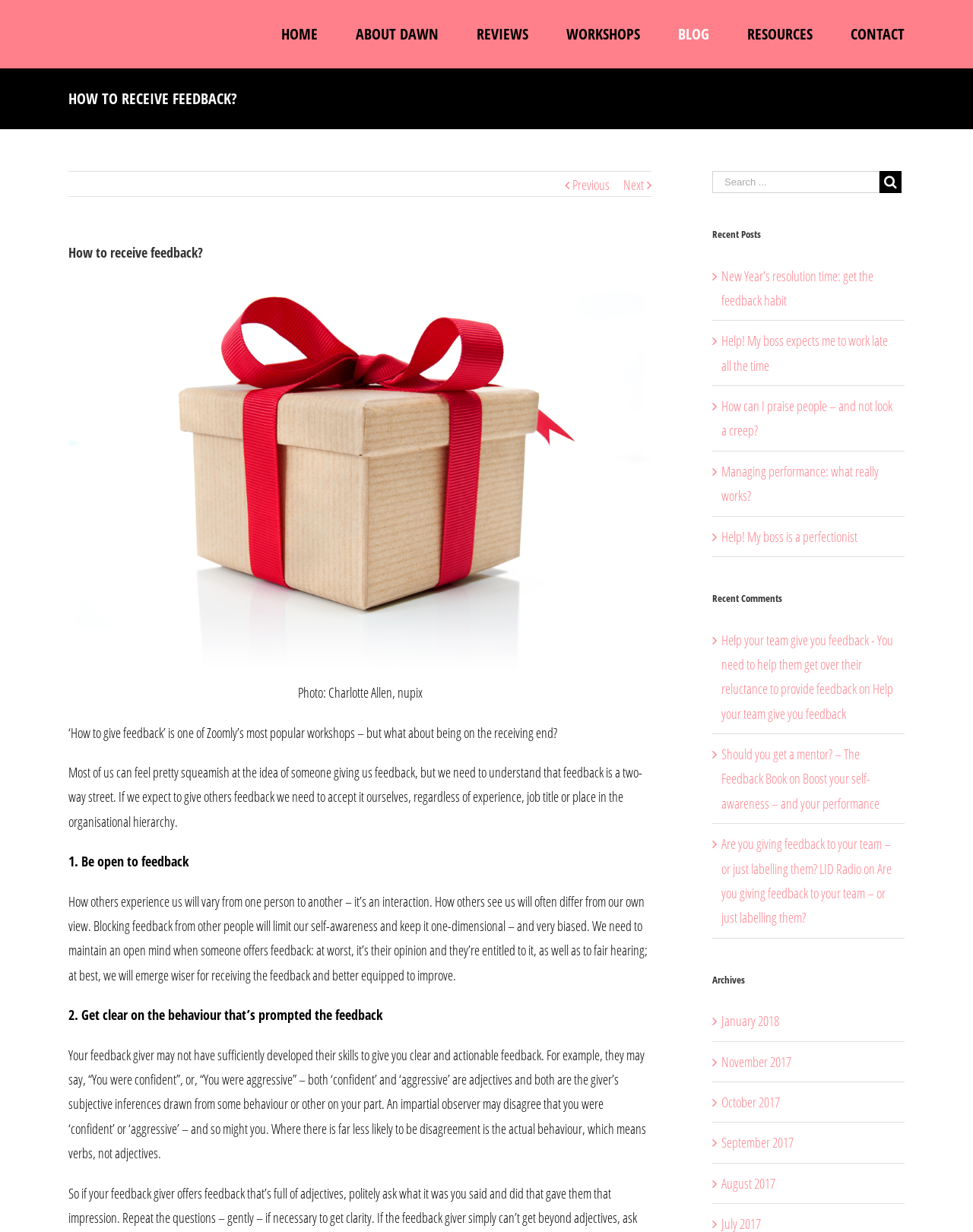What is the name of the popular workshop mentioned in the webpage?
Look at the screenshot and respond with one word or a short phrase.

How to give feedback